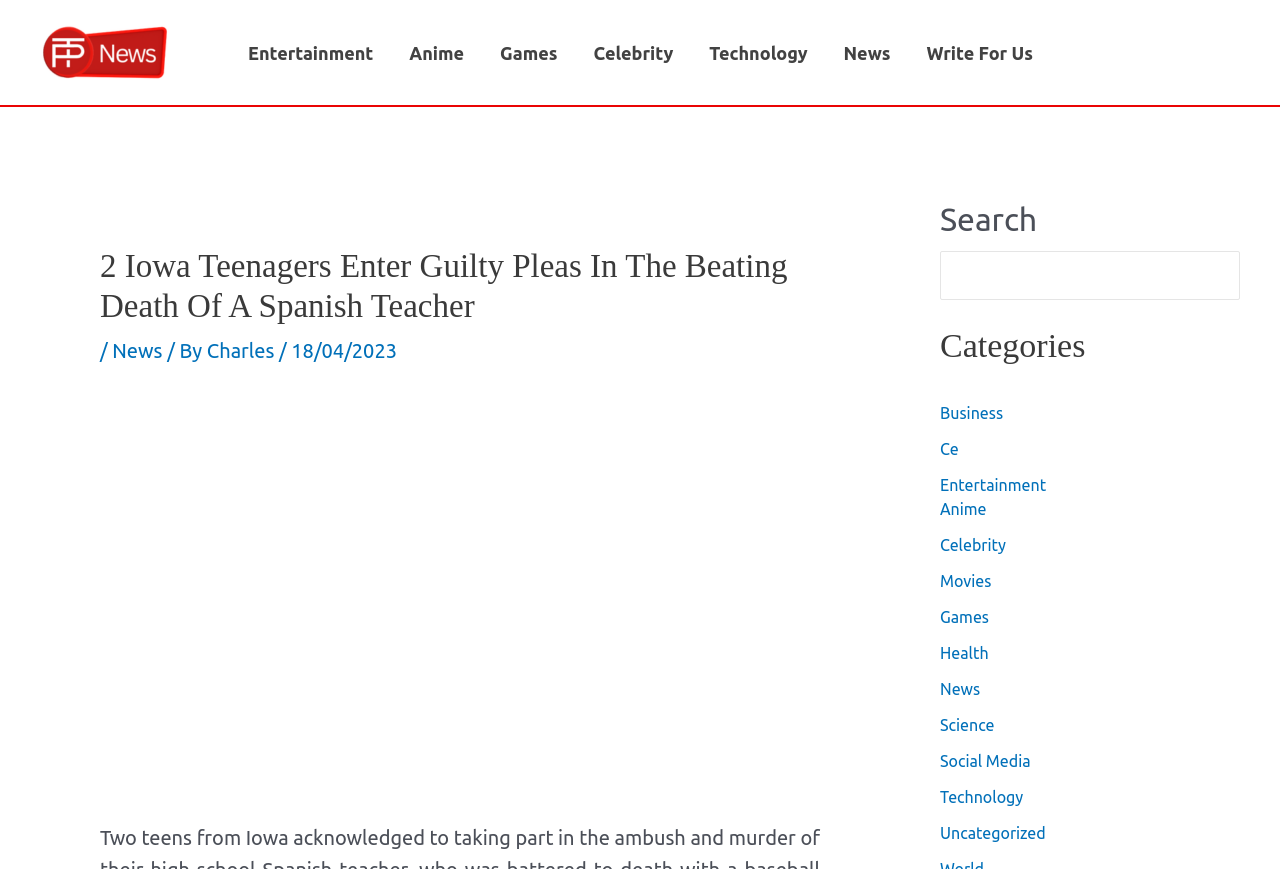Locate the bounding box coordinates of the clickable area needed to fulfill the instruction: "Go to the 'Technology' section".

[0.54, 0.032, 0.645, 0.089]